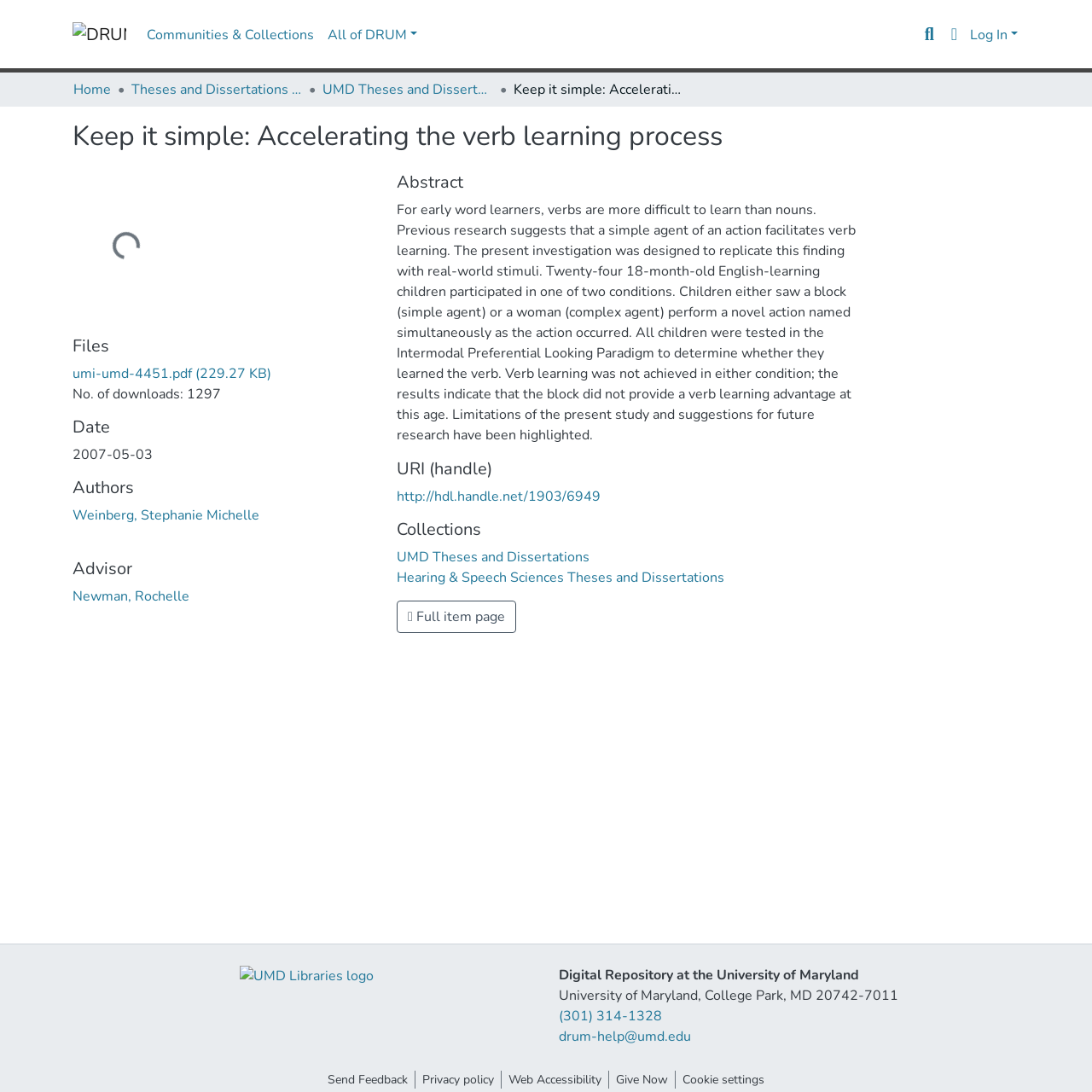Please specify the coordinates of the bounding box for the element that should be clicked to carry out this instruction: "Read about Filipino artists showcasing paintings and heritage collections". The coordinates must be four float numbers between 0 and 1, formatted as [left, top, right, bottom].

None